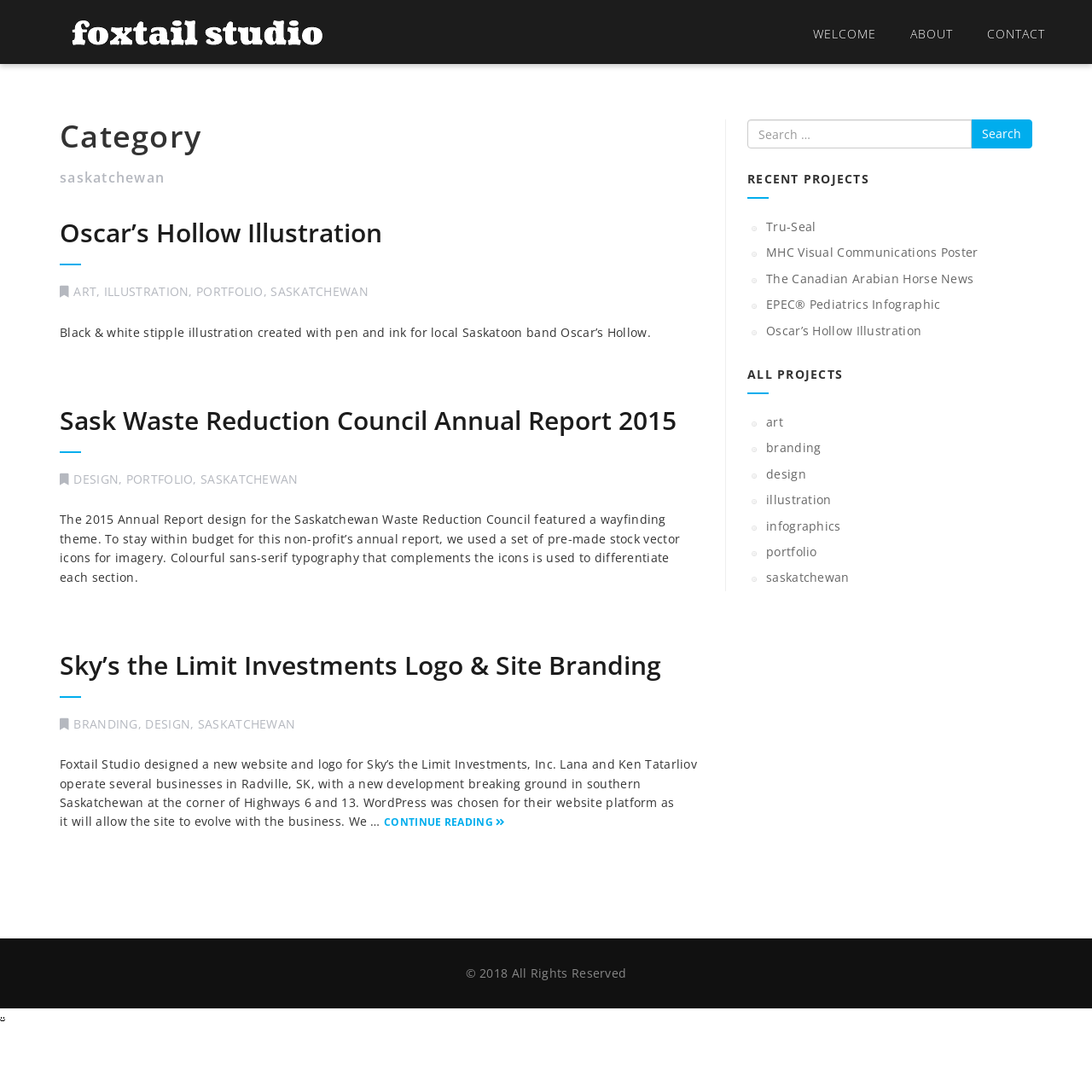How many recent projects are listed?
Using the image as a reference, answer the question in detail.

The 'RECENT PROJECTS' section lists five projects: 'Tru-Seal', 'MHC Visual Communications Poster', 'The Canadian Arabian Horse News', 'EPEC Pediatrics Infographic', and 'Oscar’s Hollow Illustration'.